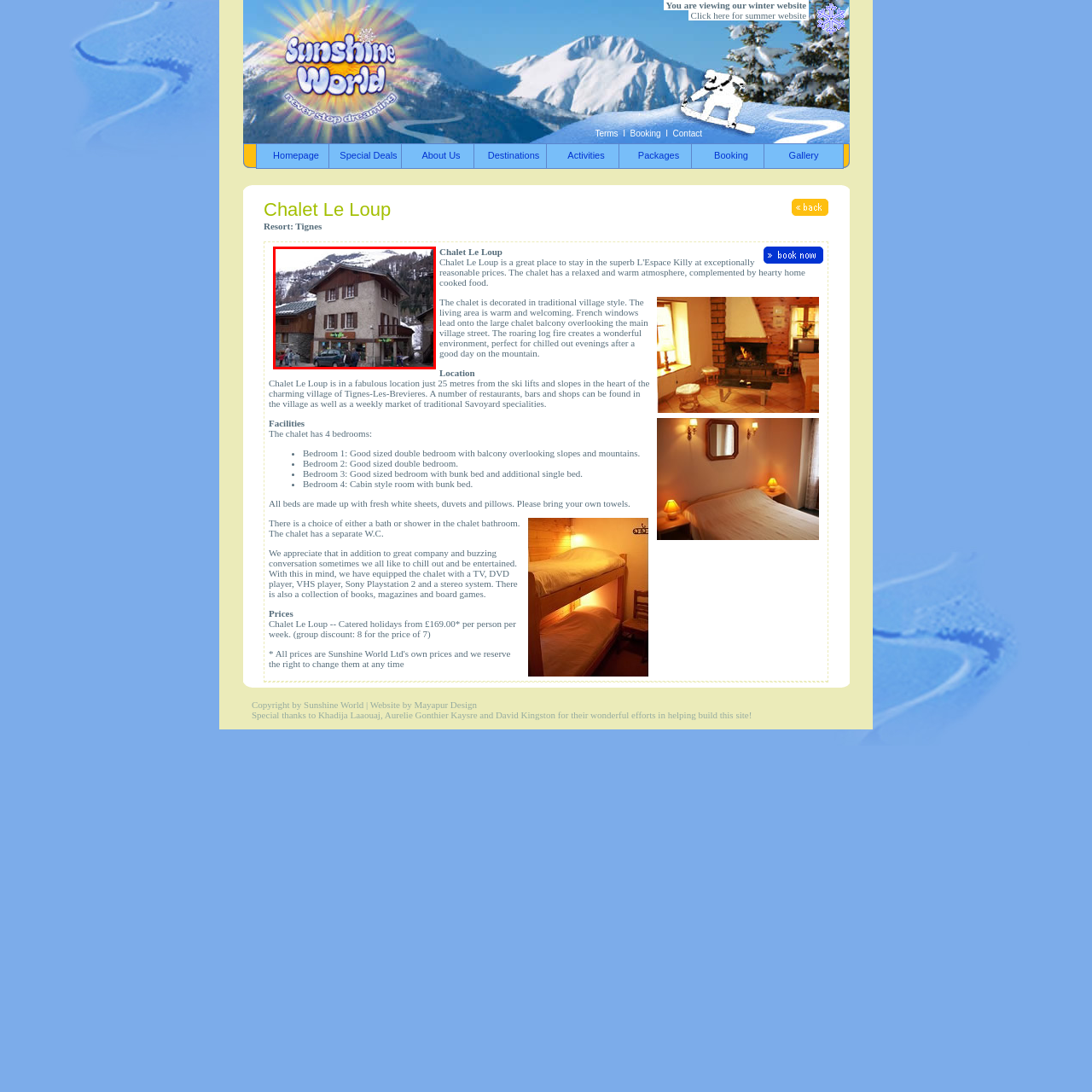Observe the visual content surrounded by a red rectangle, How far are the ski lifts from Chalet Le Loup? Respond using just one word or a short phrase.

25 meters